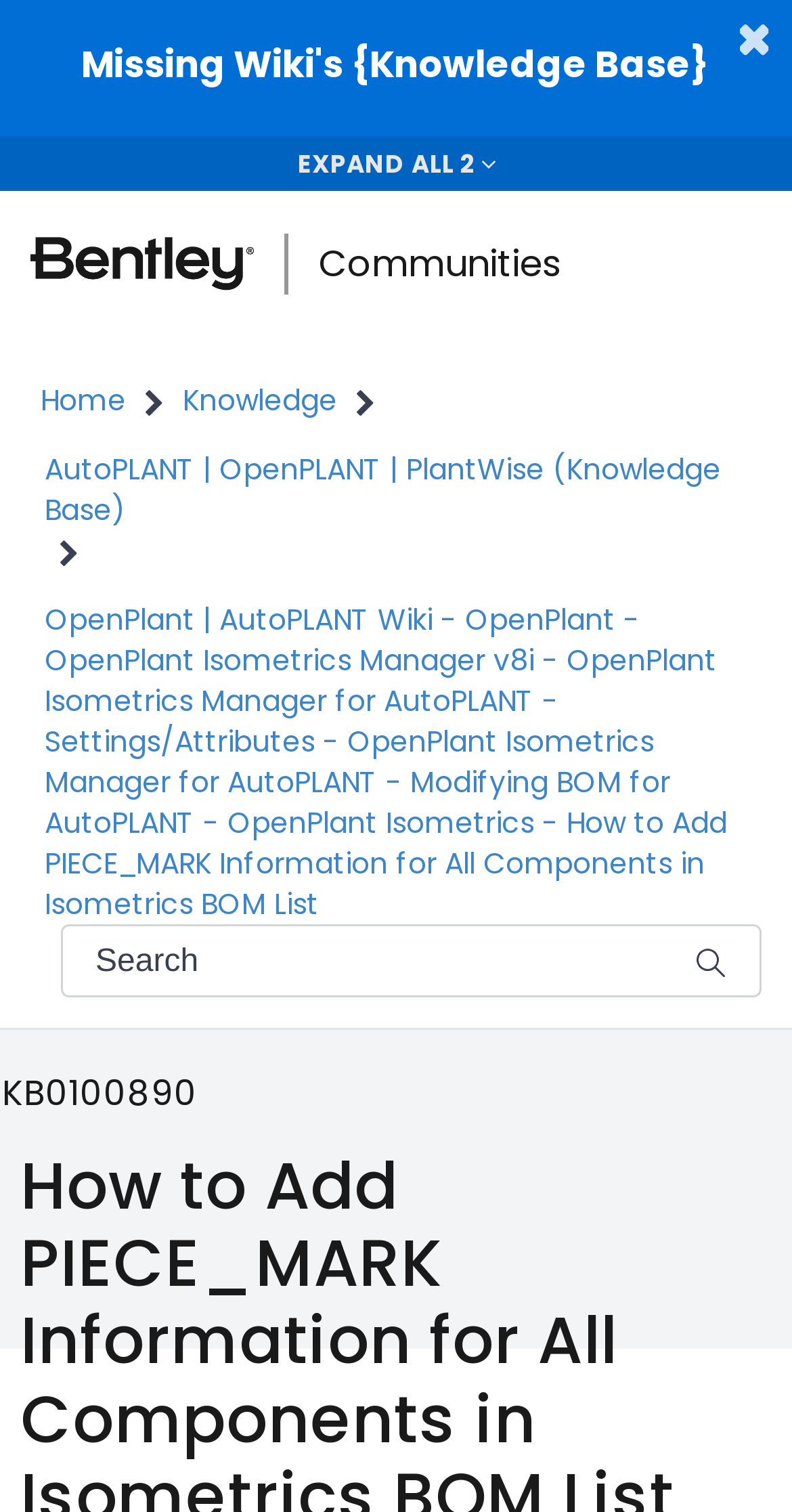Please provide a comprehensive response to the question based on the details in the image: What is the current page about?

The page title is 'How to Add PIECE_MARK Information for All Components in Isometrics BOM List', which suggests that the current page is a tutorial or guide on adding PIECE_MARK information for all components in Isometrics BOM List.